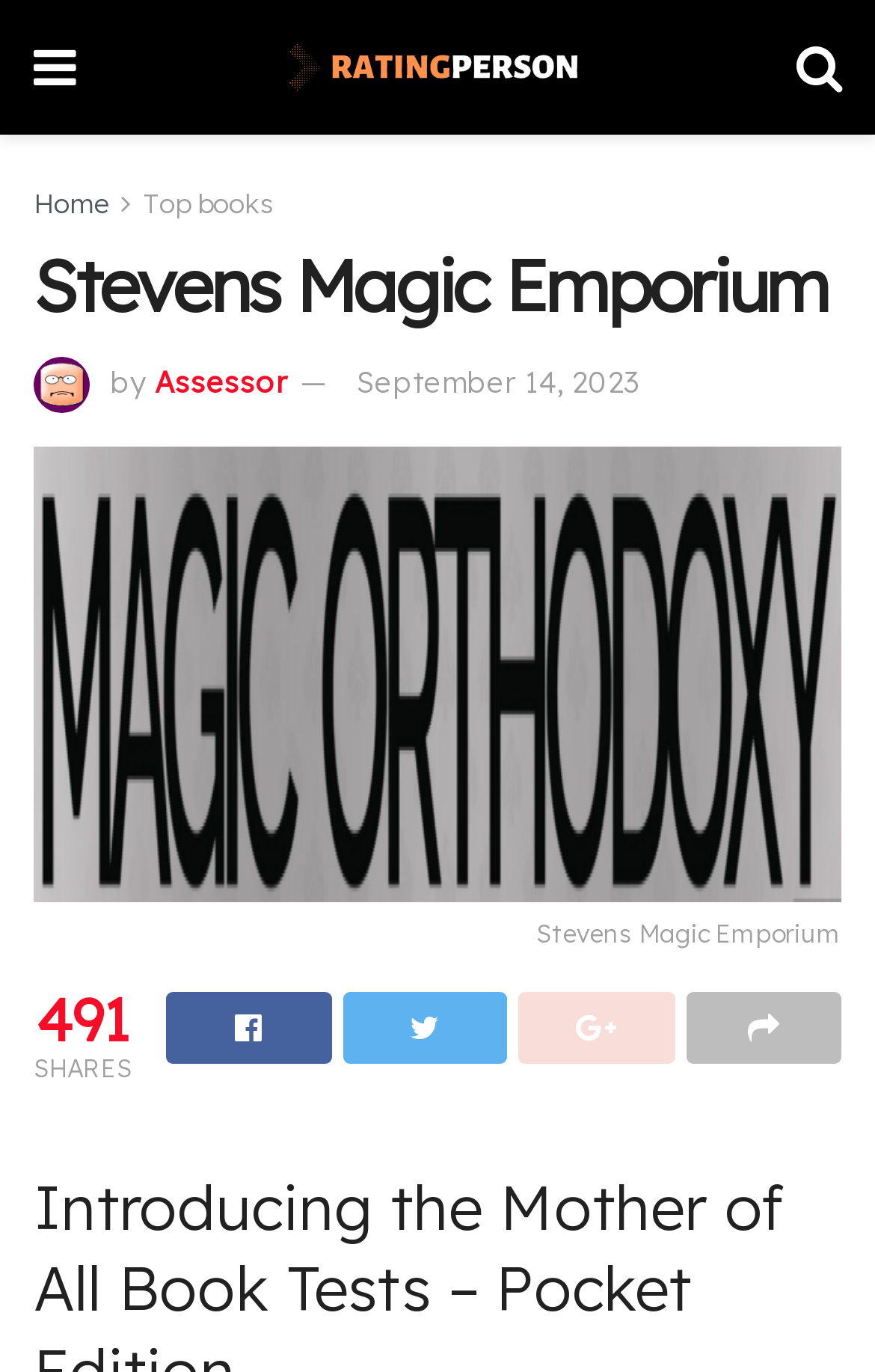Determine the bounding box coordinates of the clickable element to complete this instruction: "Share the page". Provide the coordinates in the format of four float numbers between 0 and 1, [left, top, right, bottom].

[0.19, 0.723, 0.378, 0.775]